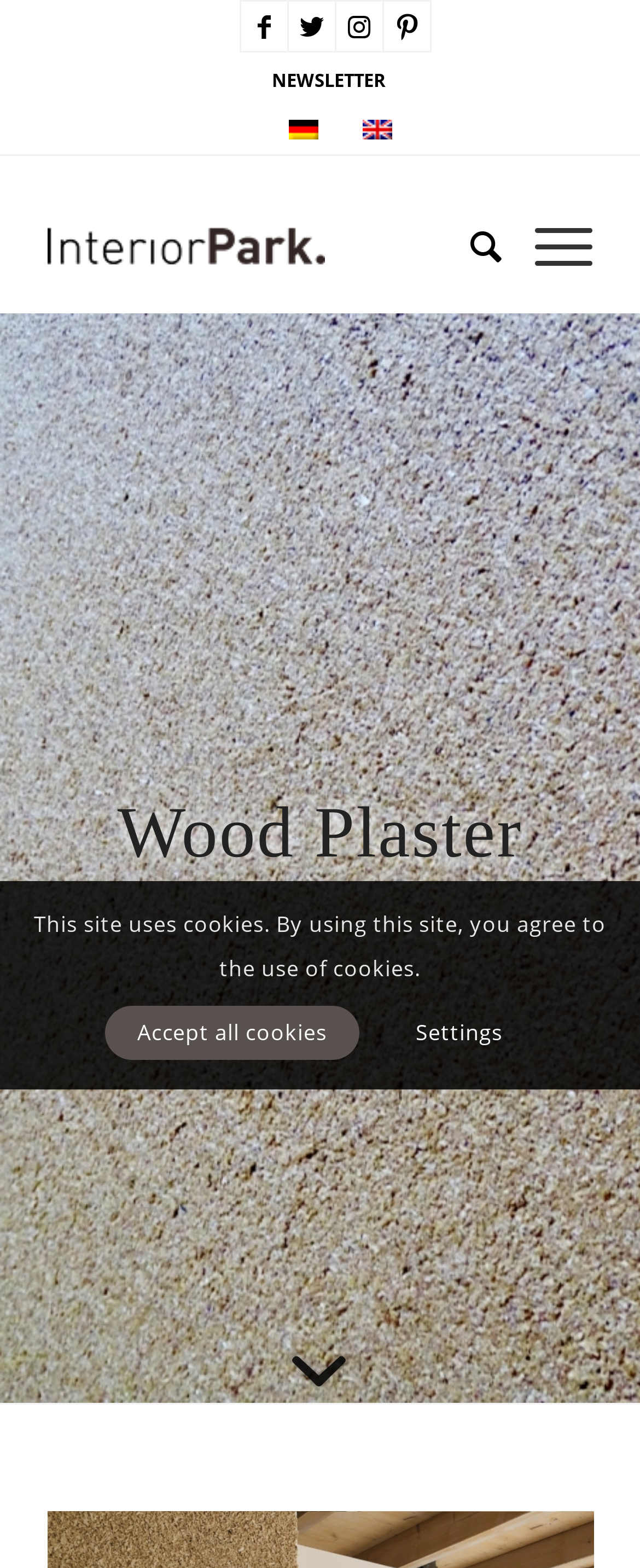What is the purpose of the link with a Facebook icon?
Use the image to answer the question with a single word or phrase.

Link to Facebook